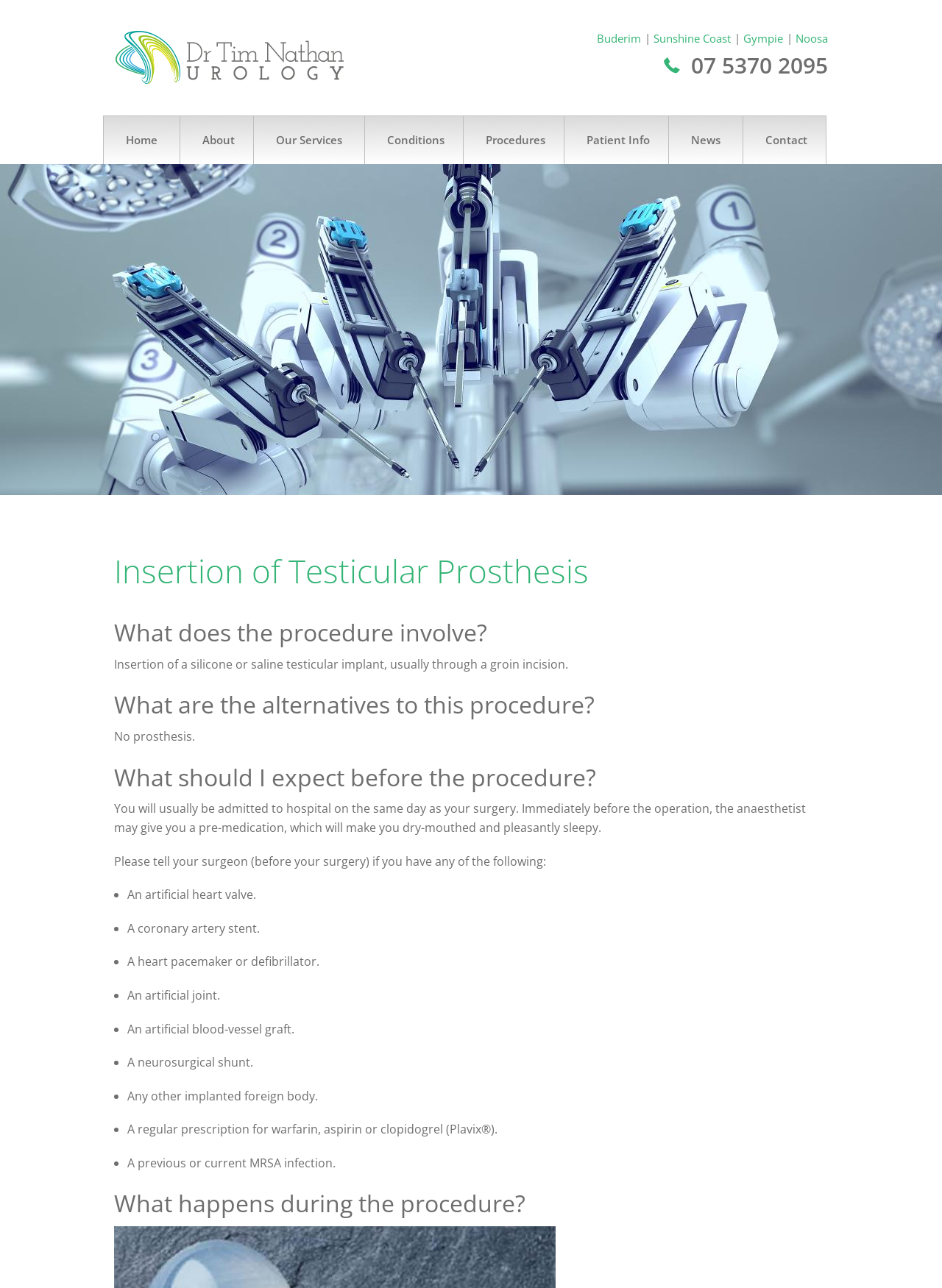Determine the coordinates of the bounding box that should be clicked to complete the instruction: "Click on 'Contact Us'". The coordinates should be represented by four float numbers between 0 and 1: [left, top, right, bottom].

[0.698, 0.127, 0.877, 0.159]